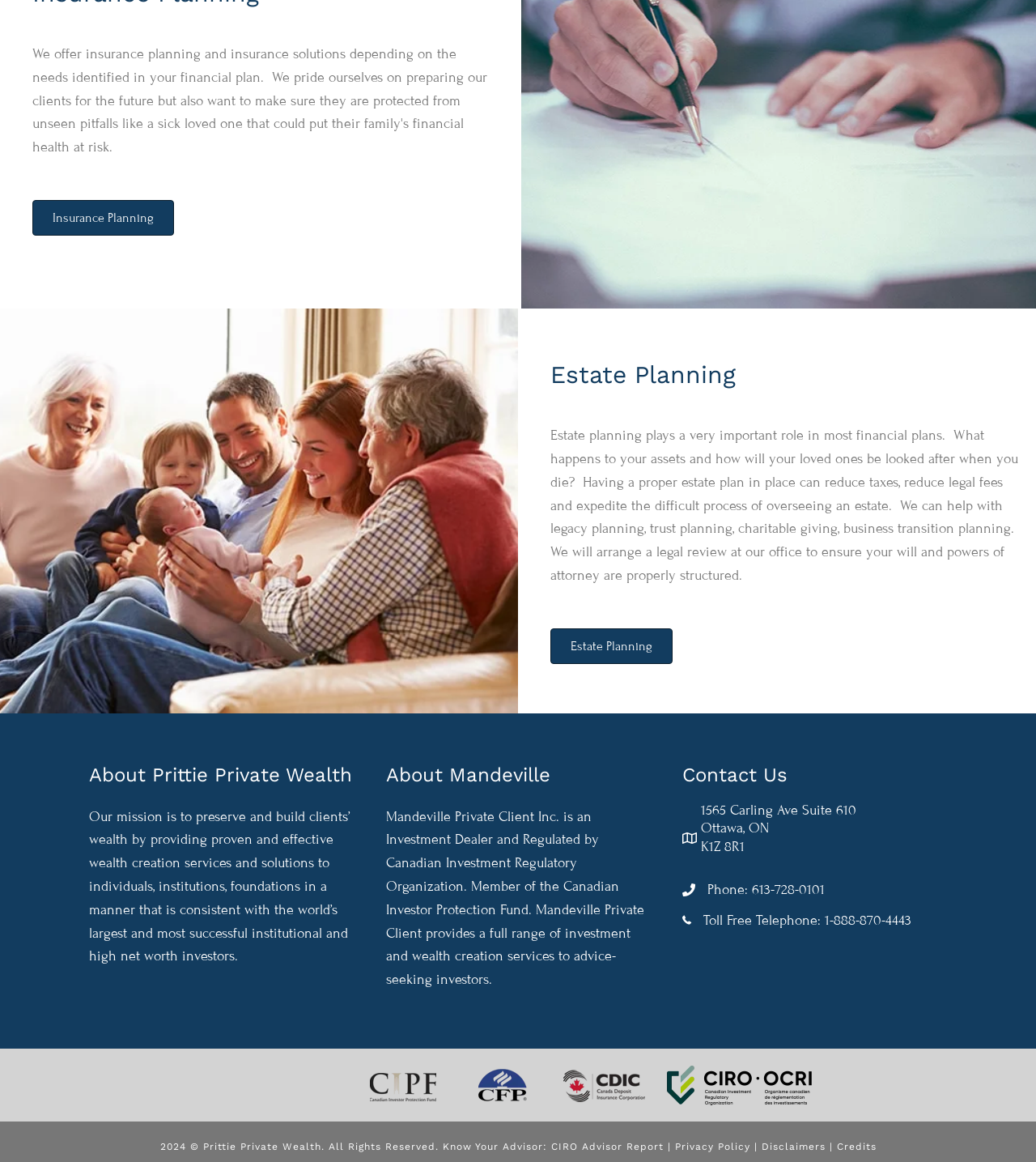What is the name of the company providing wealth creation services?
Using the image, provide a concise answer in one word or a short phrase.

Prittie Private Wealth